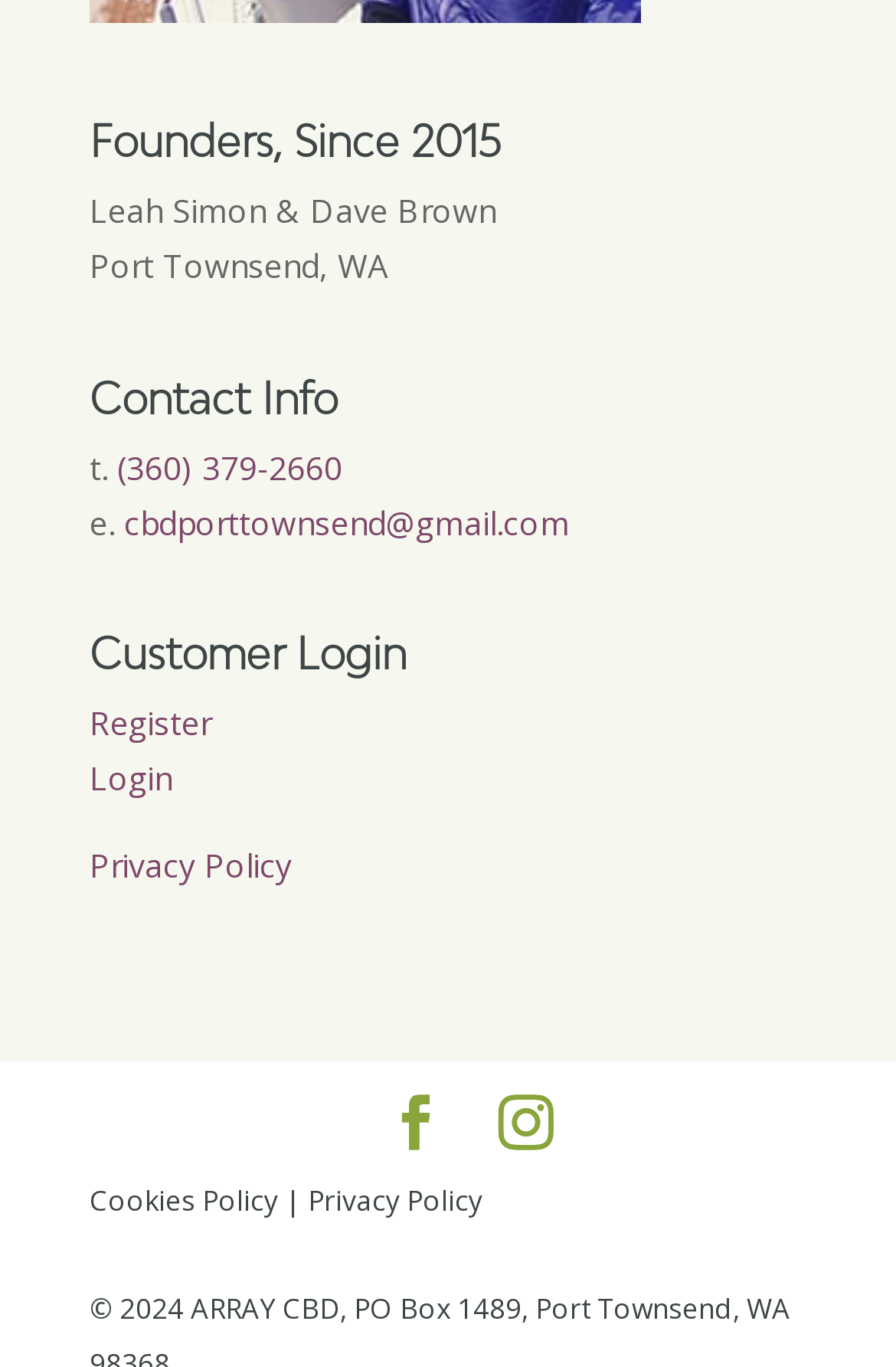Can you show the bounding box coordinates of the region to click on to complete the task described in the instruction: "Login to customer account"?

[0.1, 0.553, 0.192, 0.585]